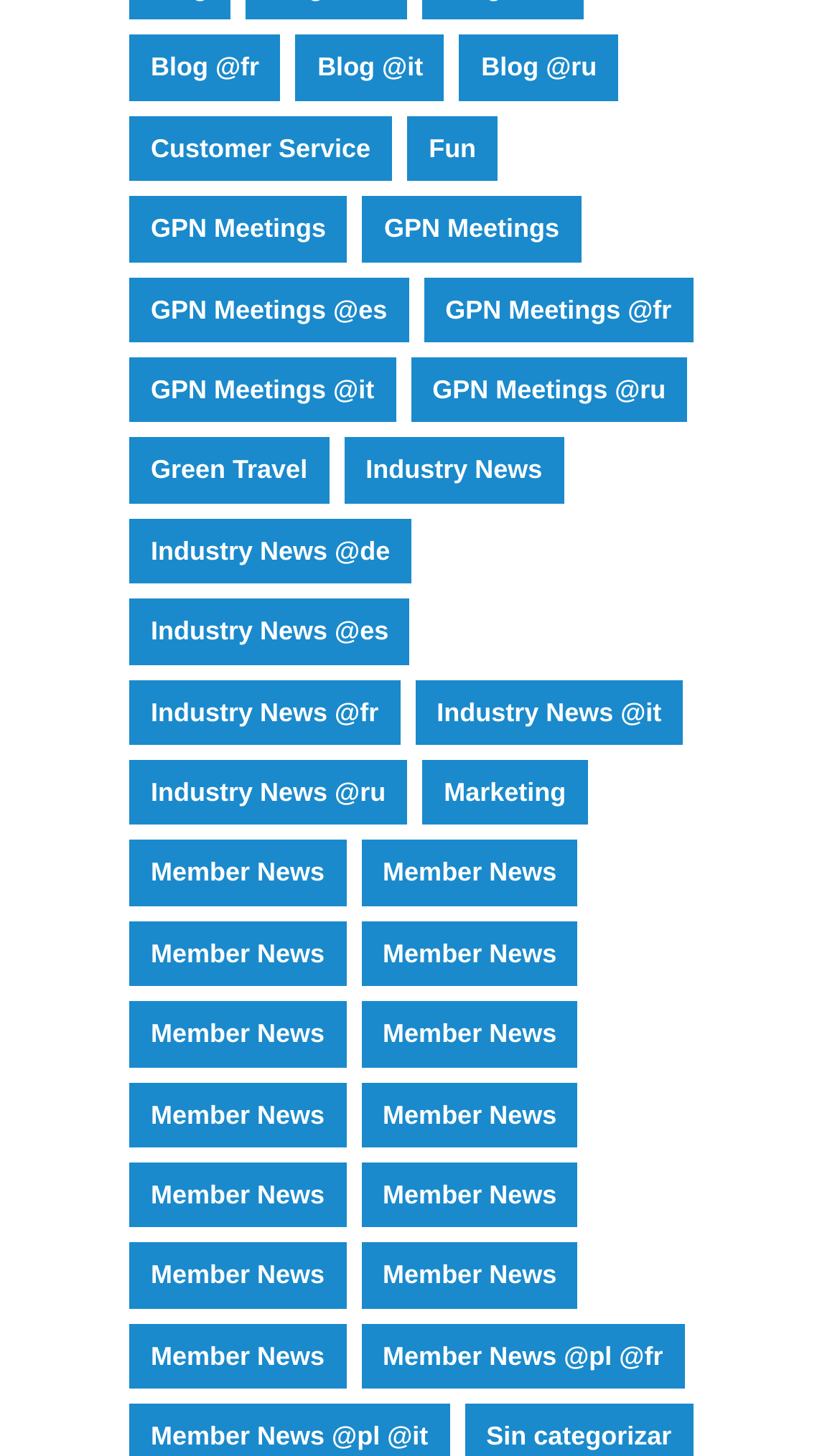Give the bounding box coordinates for the element described as: "Member News @pl @fr".

[0.43, 0.909, 0.815, 0.954]